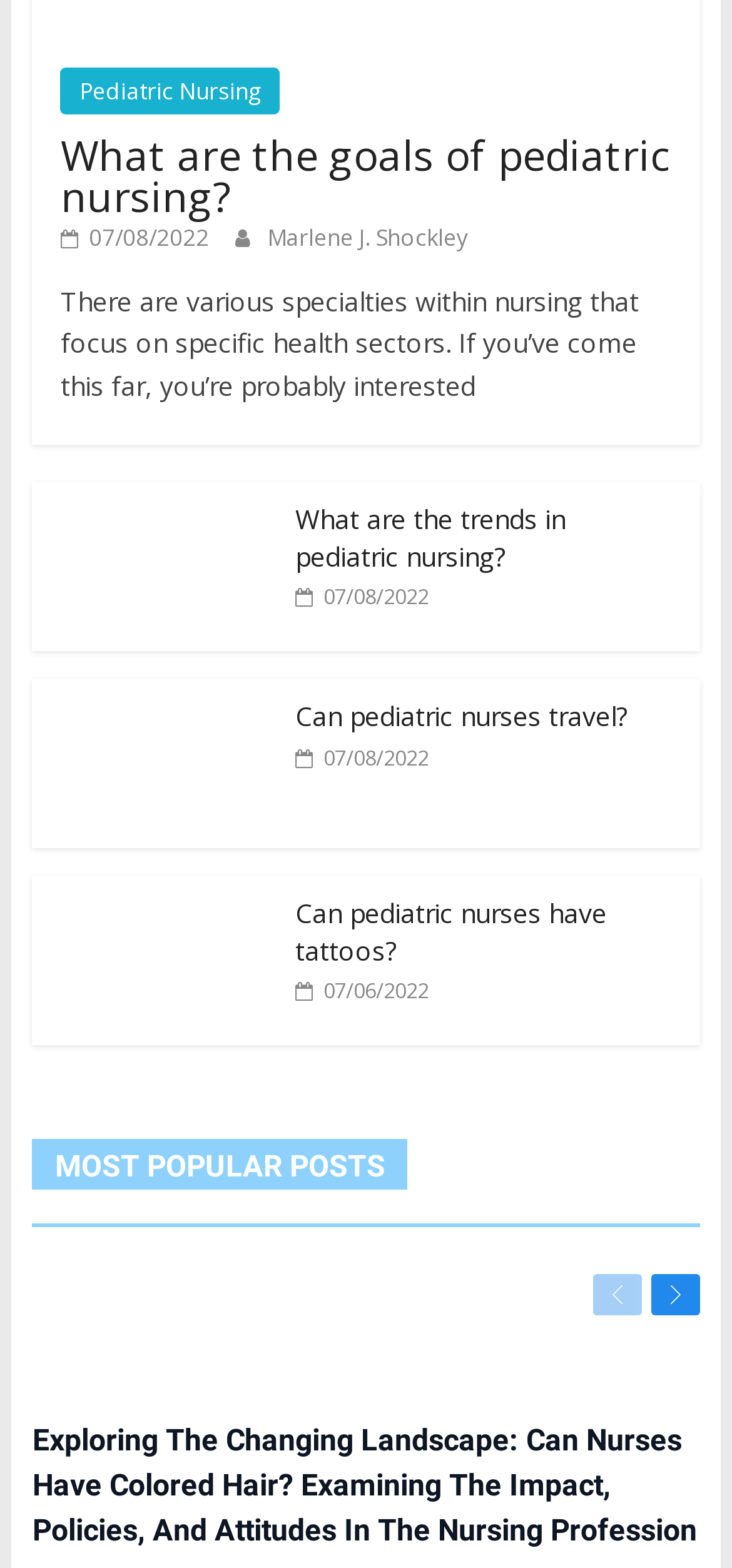Highlight the bounding box coordinates of the element that should be clicked to carry out the following instruction: "Click on About Us". The coordinates must be given as four float numbers ranging from 0 to 1, i.e., [left, top, right, bottom].

None